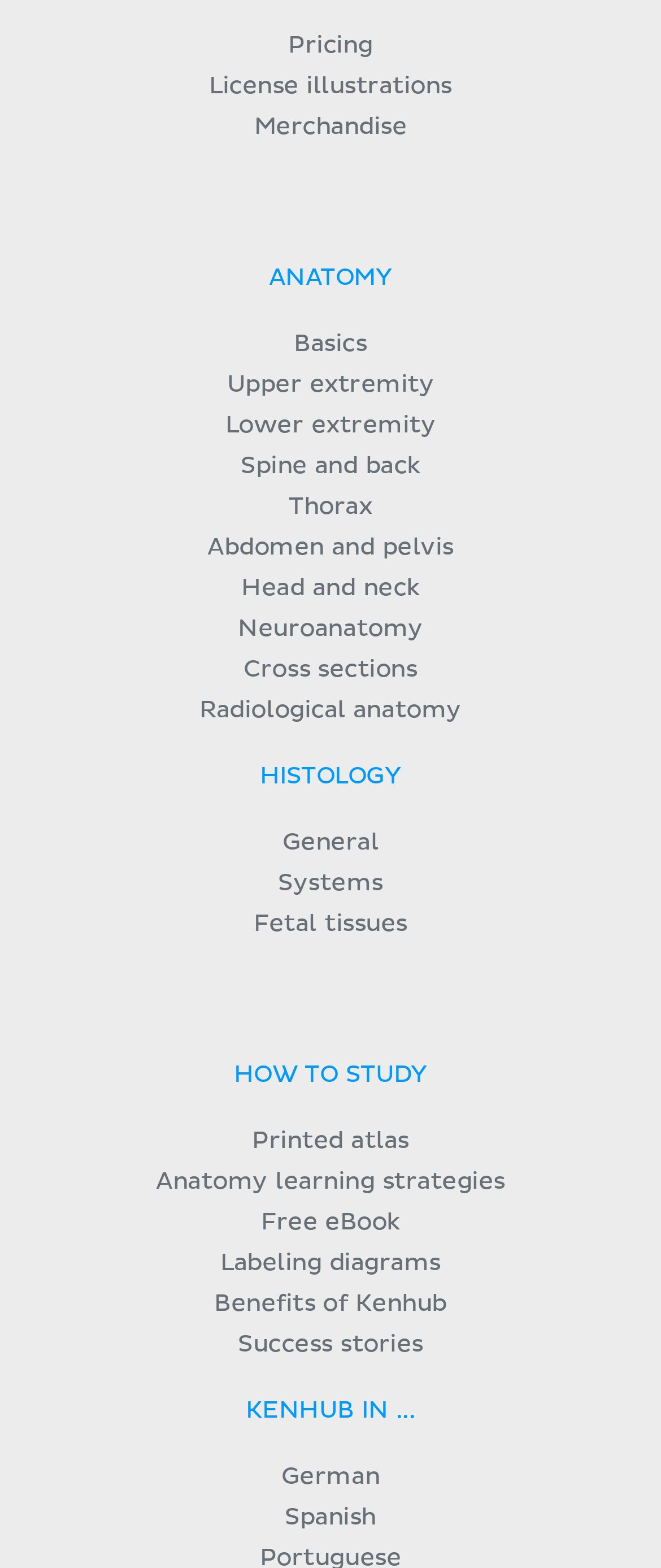How many links are in the 'ANATOMY' section?
Answer the question with as much detail as you can, using the image as a reference.

I counted the number of links in the 'ANATOMY' section and found that there are 10 links, including 'Basics', 'Upper extremity', and 'Neuroanatomy'.